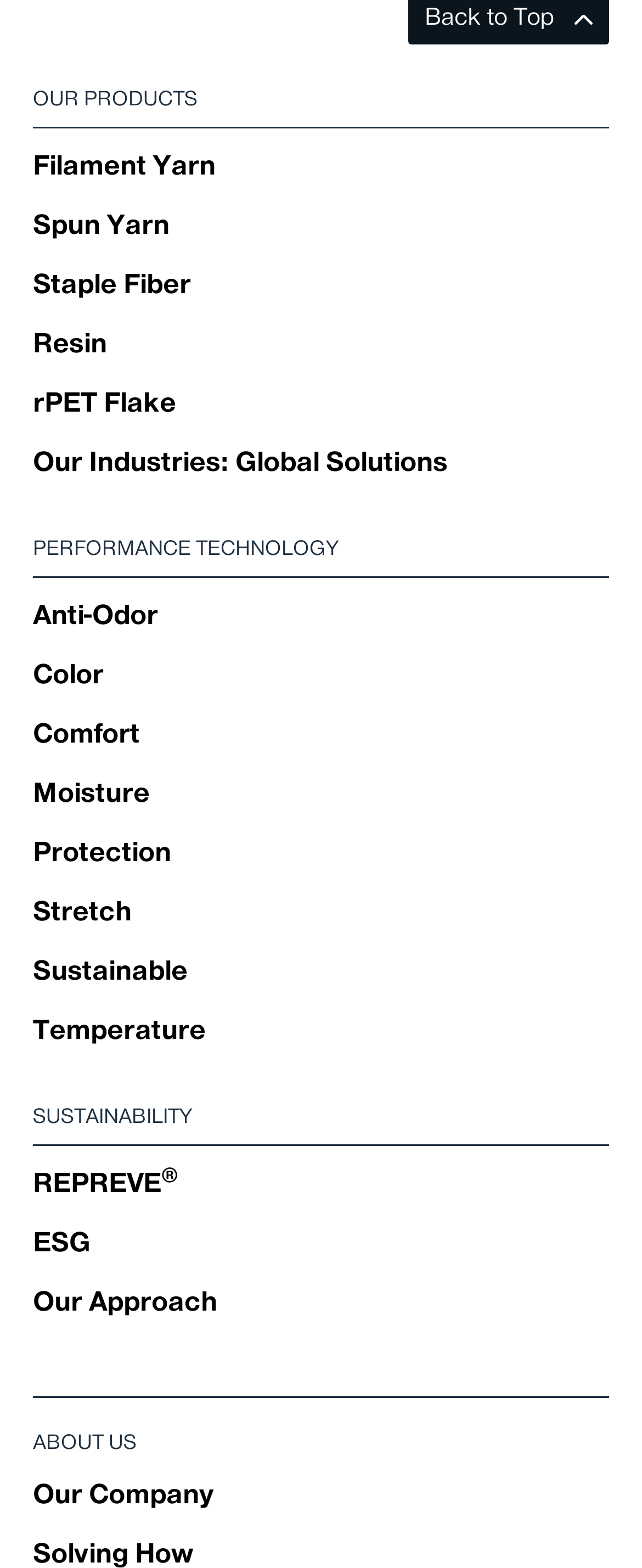Find the bounding box coordinates of the clickable area that will achieve the following instruction: "Explore Our Company".

[0.051, 0.946, 0.333, 0.963]